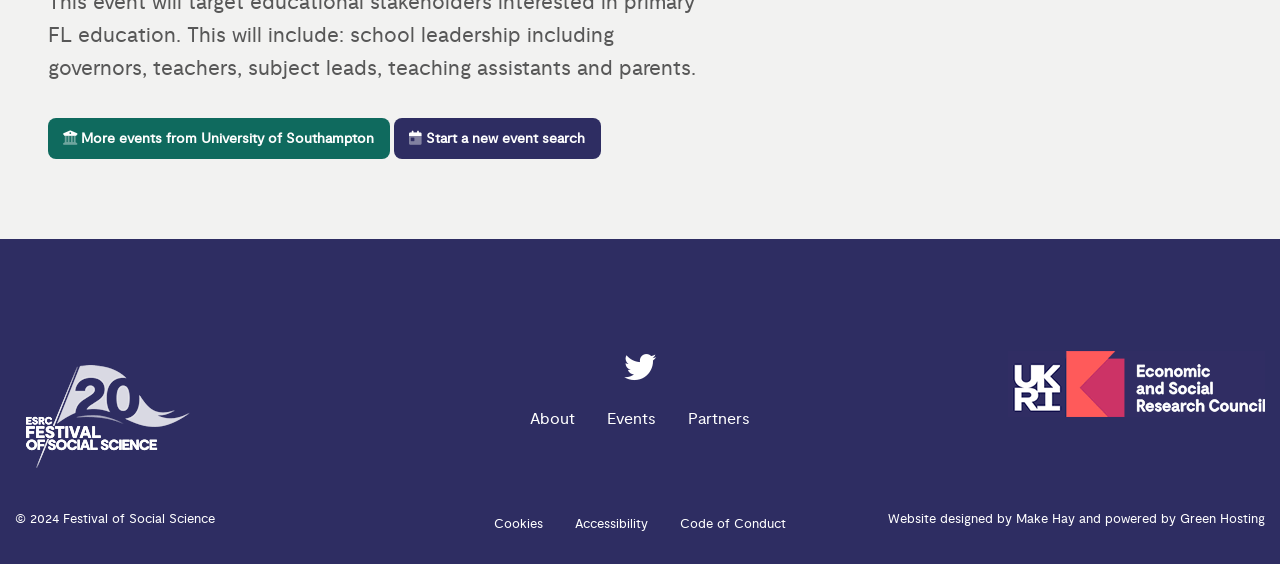Please mark the clickable region by giving the bounding box coordinates needed to complete this instruction: "Start a new event search".

[0.308, 0.208, 0.469, 0.283]